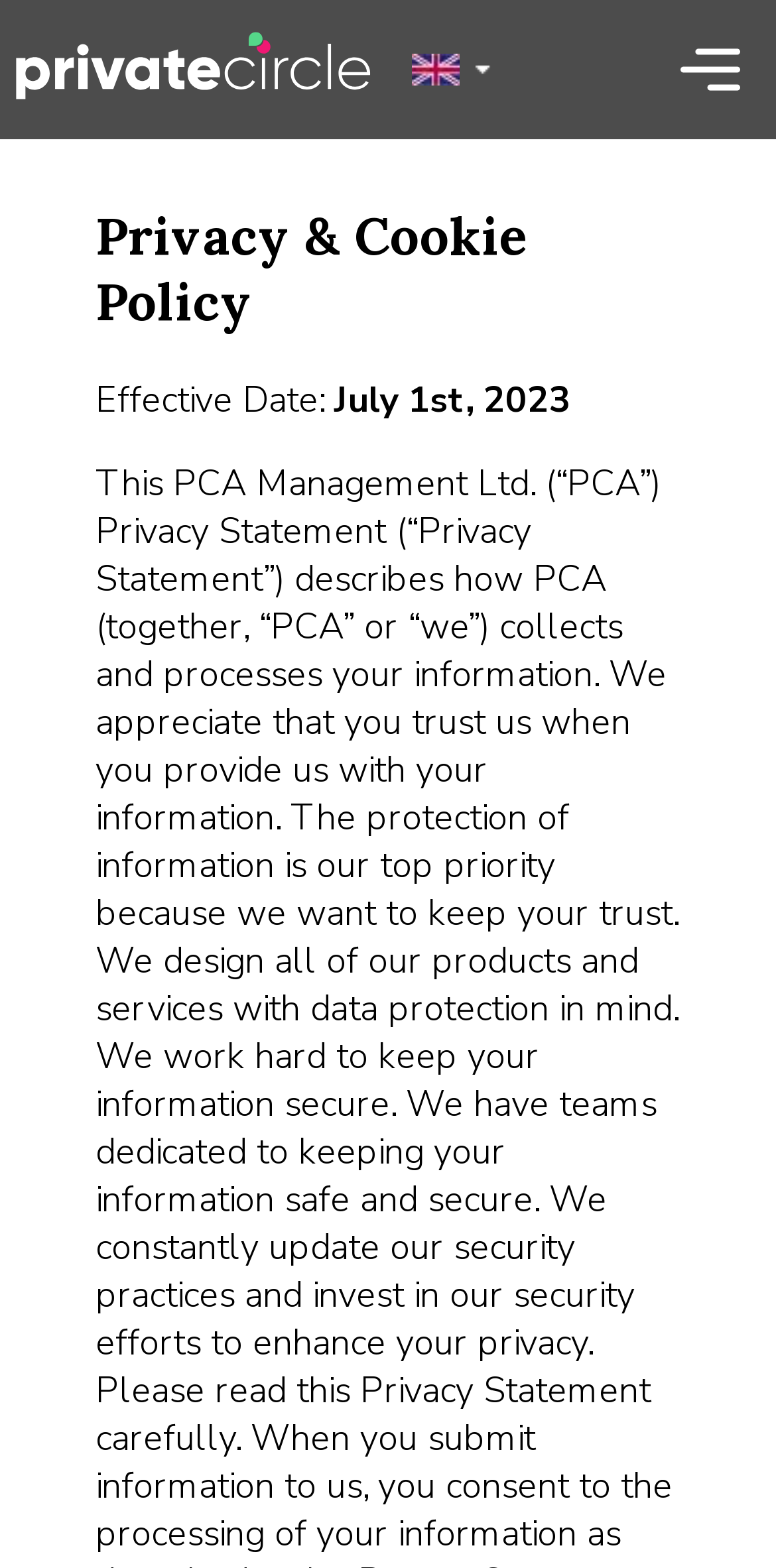Using floating point numbers between 0 and 1, provide the bounding box coordinates in the format (top-left x, top-left y, bottom-right x, bottom-right y). Locate the UI element described here: alt="logo"

[0.02, 0.02, 0.479, 0.069]